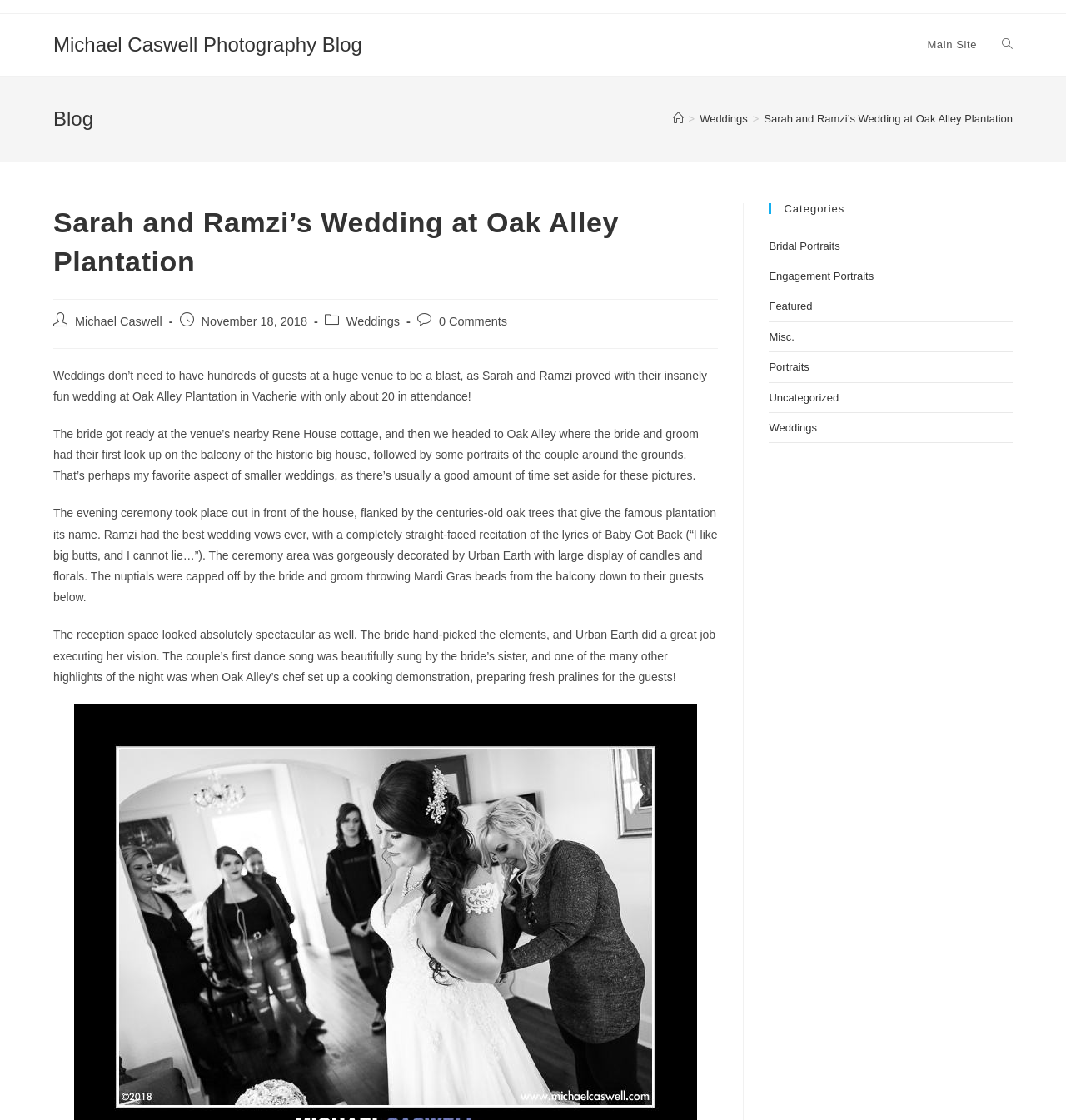What was the first dance song at the reception?
Refer to the image and provide a one-word or short phrase answer.

A song sung by the bride’s sister